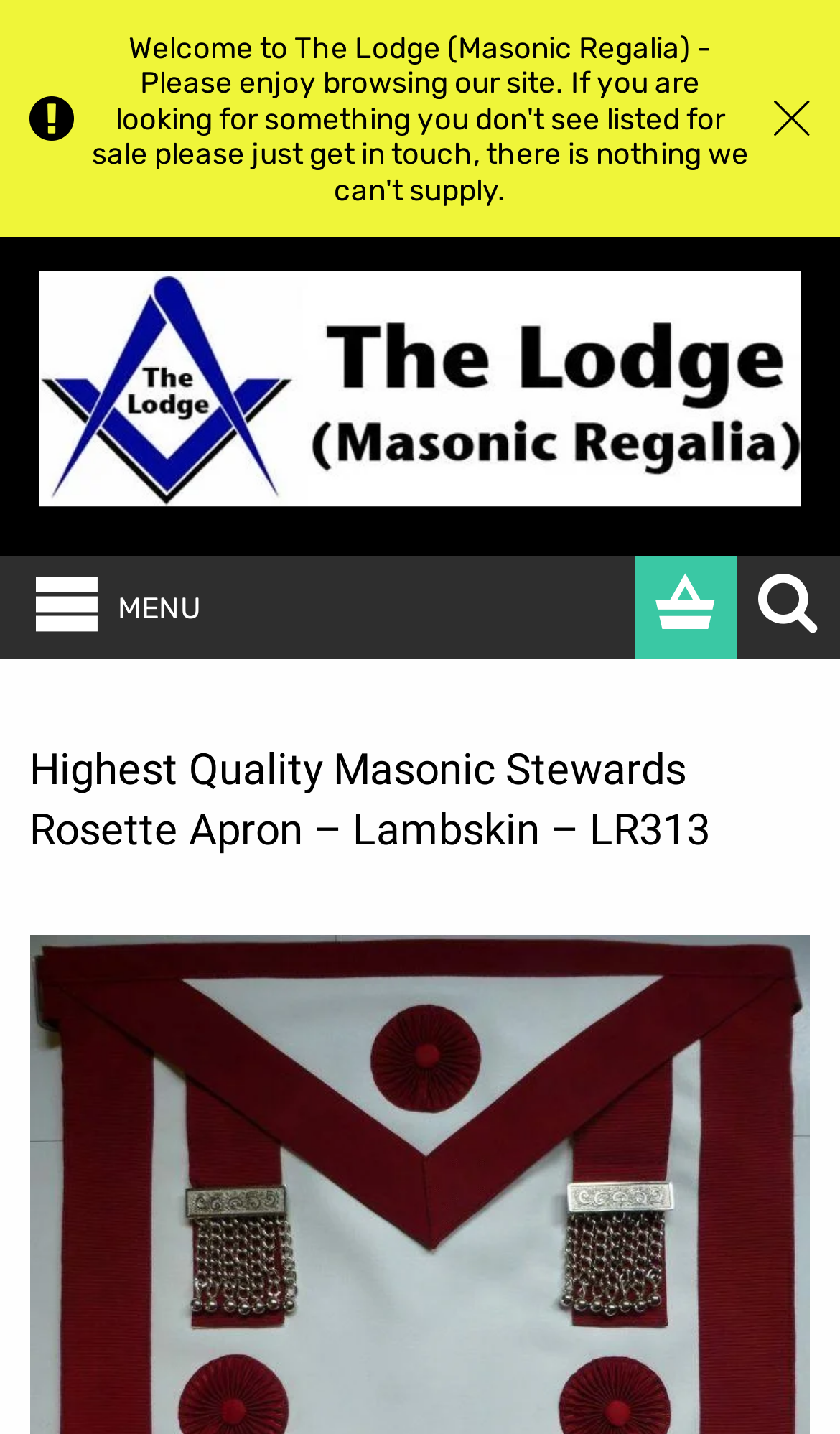Please locate and retrieve the main header text of the webpage.

Highest Quality Masonic Stewards Rosette Apron – Lambskin – LR313